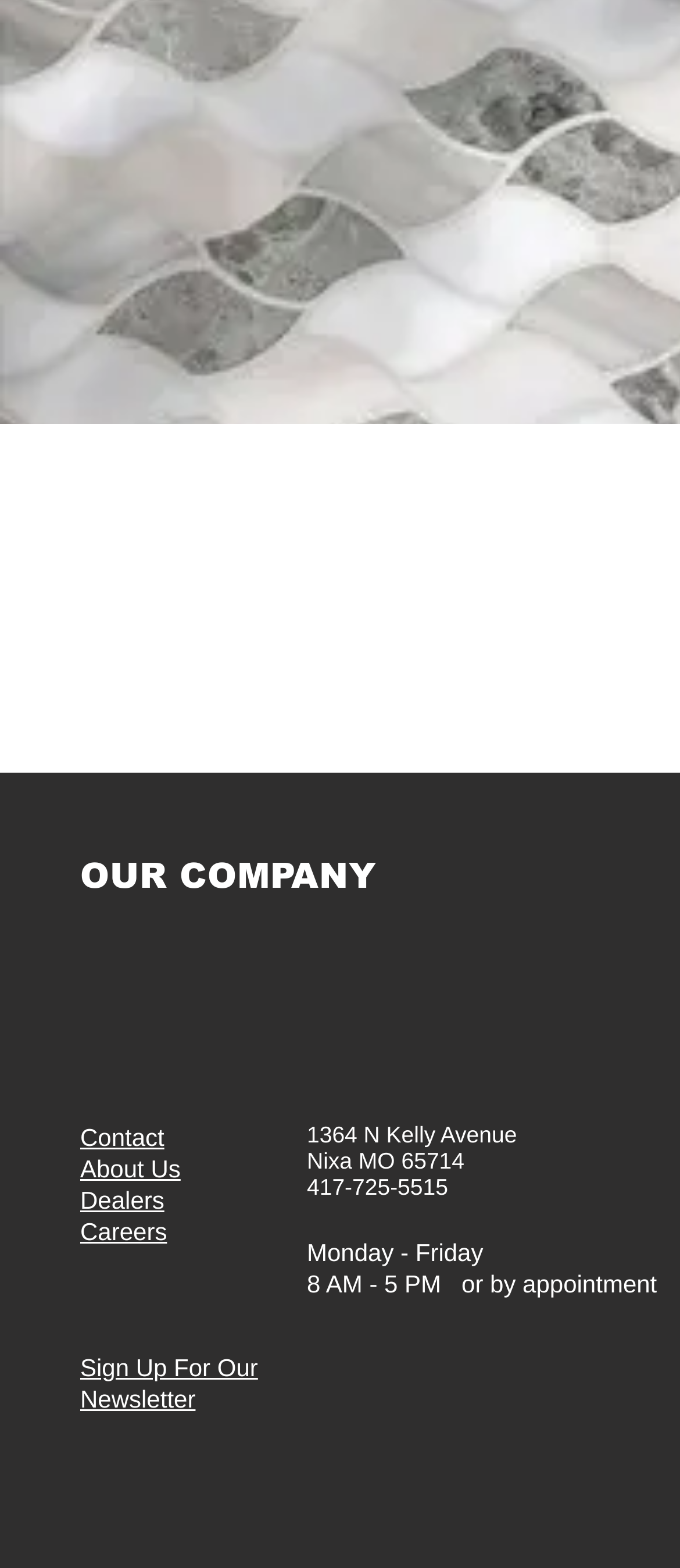What is the purpose of the 'Sign Up For Our Newsletter' link?
Look at the image and answer the question using a single word or phrase.

To receive company news